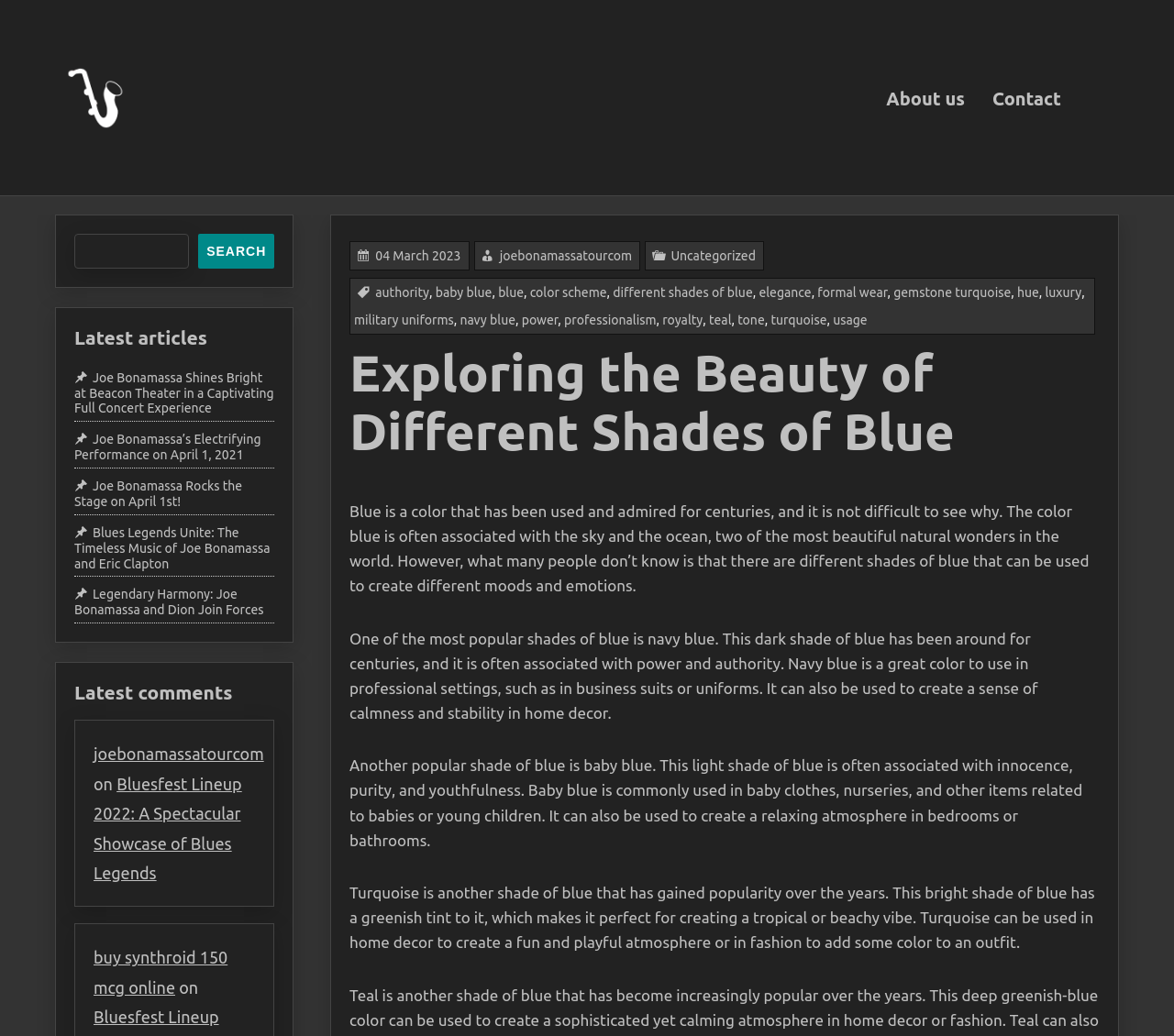Please find the bounding box coordinates of the element that must be clicked to perform the given instruction: "Contact us". The coordinates should be four float numbers from 0 to 1, i.e., [left, top, right, bottom].

[0.845, 0.062, 0.927, 0.127]